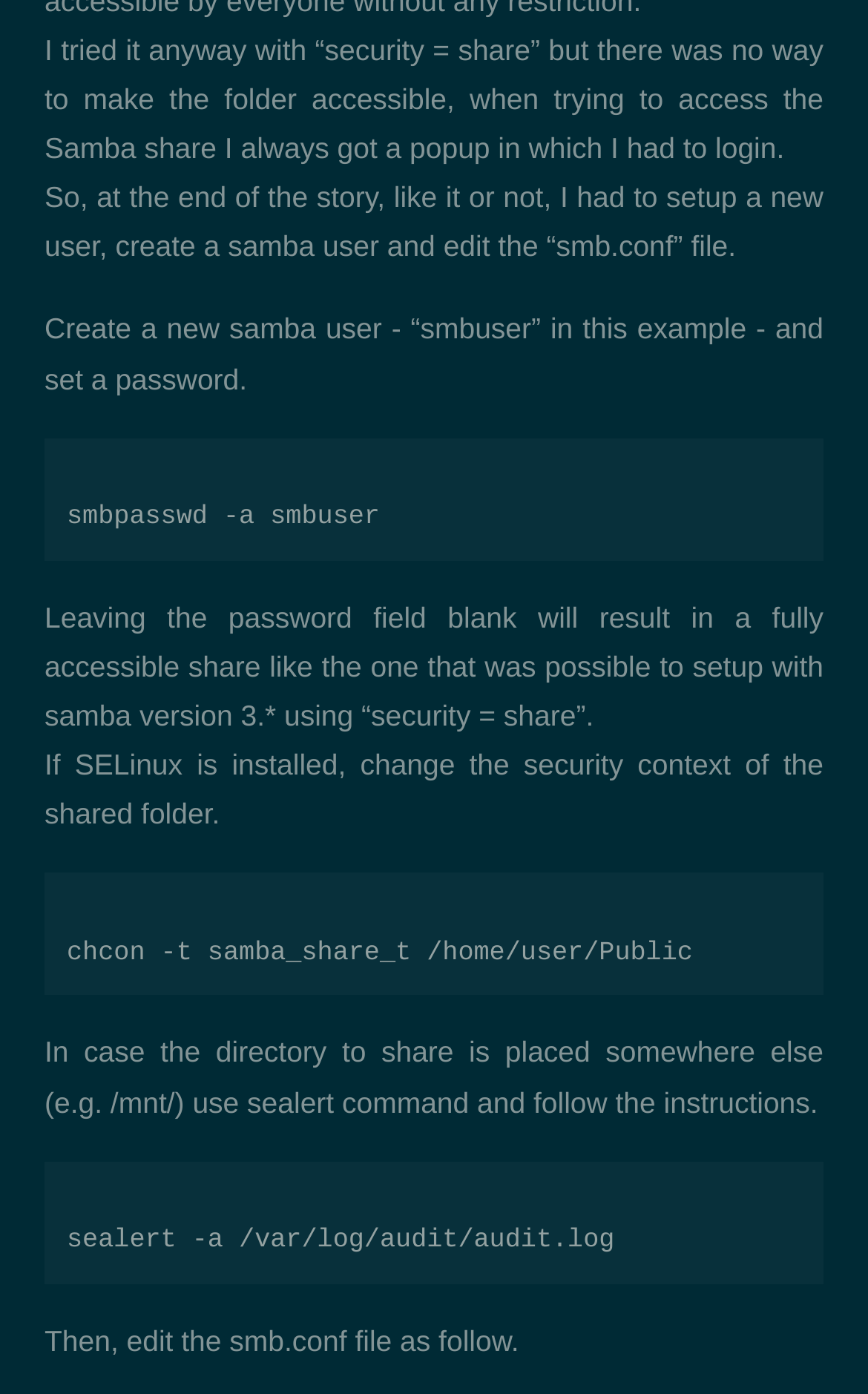Please provide a short answer using a single word or phrase for the question:
What is the result of leaving the password field blank?

Fully accessible share